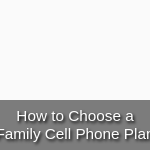What is the purpose of the content?
Based on the screenshot, answer the question with a single word or phrase.

To help consumers